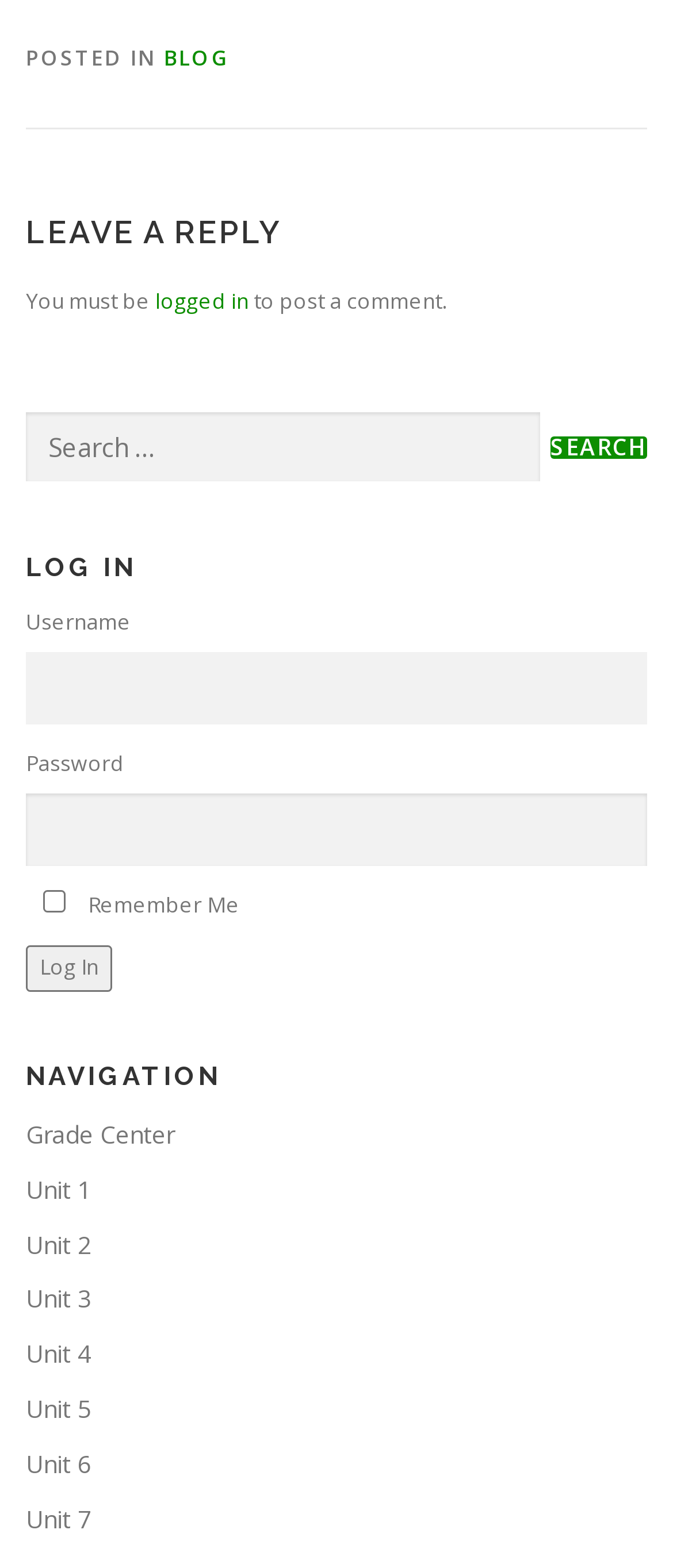Please answer the following question using a single word or phrase: 
What are the available units for navigation?

Units 1-7